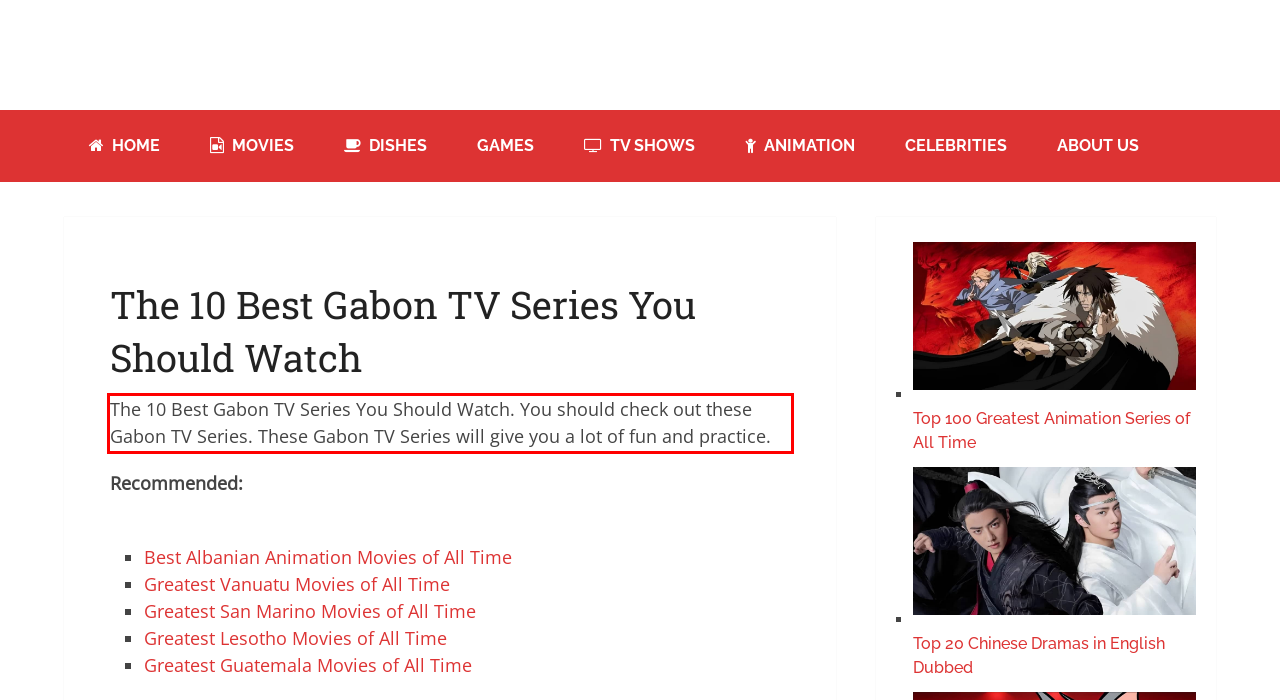Please extract the text content from the UI element enclosed by the red rectangle in the screenshot.

The 10 Best Gabon TV Series You Should Watch. You should check out these Gabon TV Series. These Gabon TV Series will give you a lot of fun and practice.